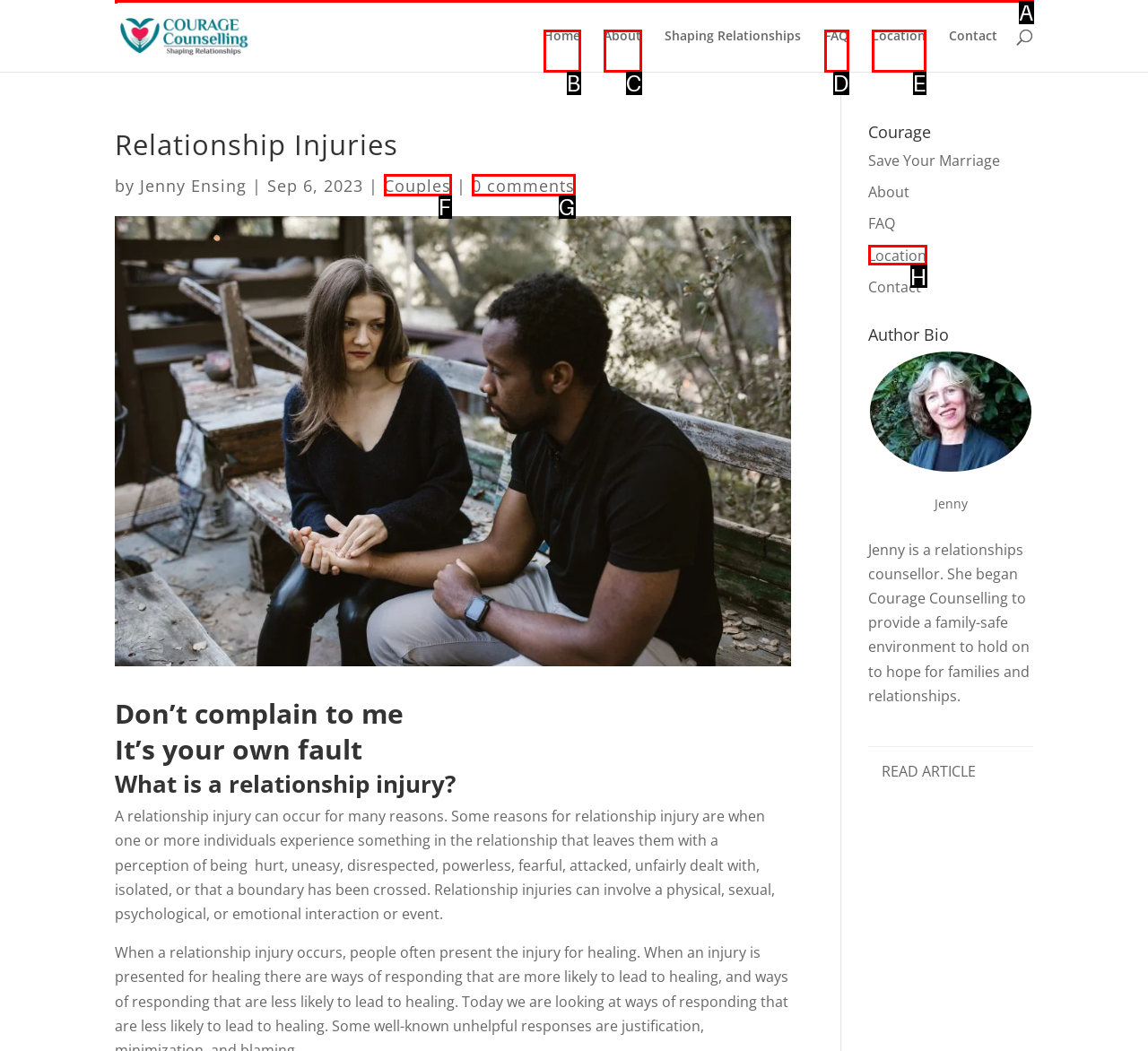Select the proper UI element to click in order to perform the following task: Search for something. Indicate your choice with the letter of the appropriate option.

A